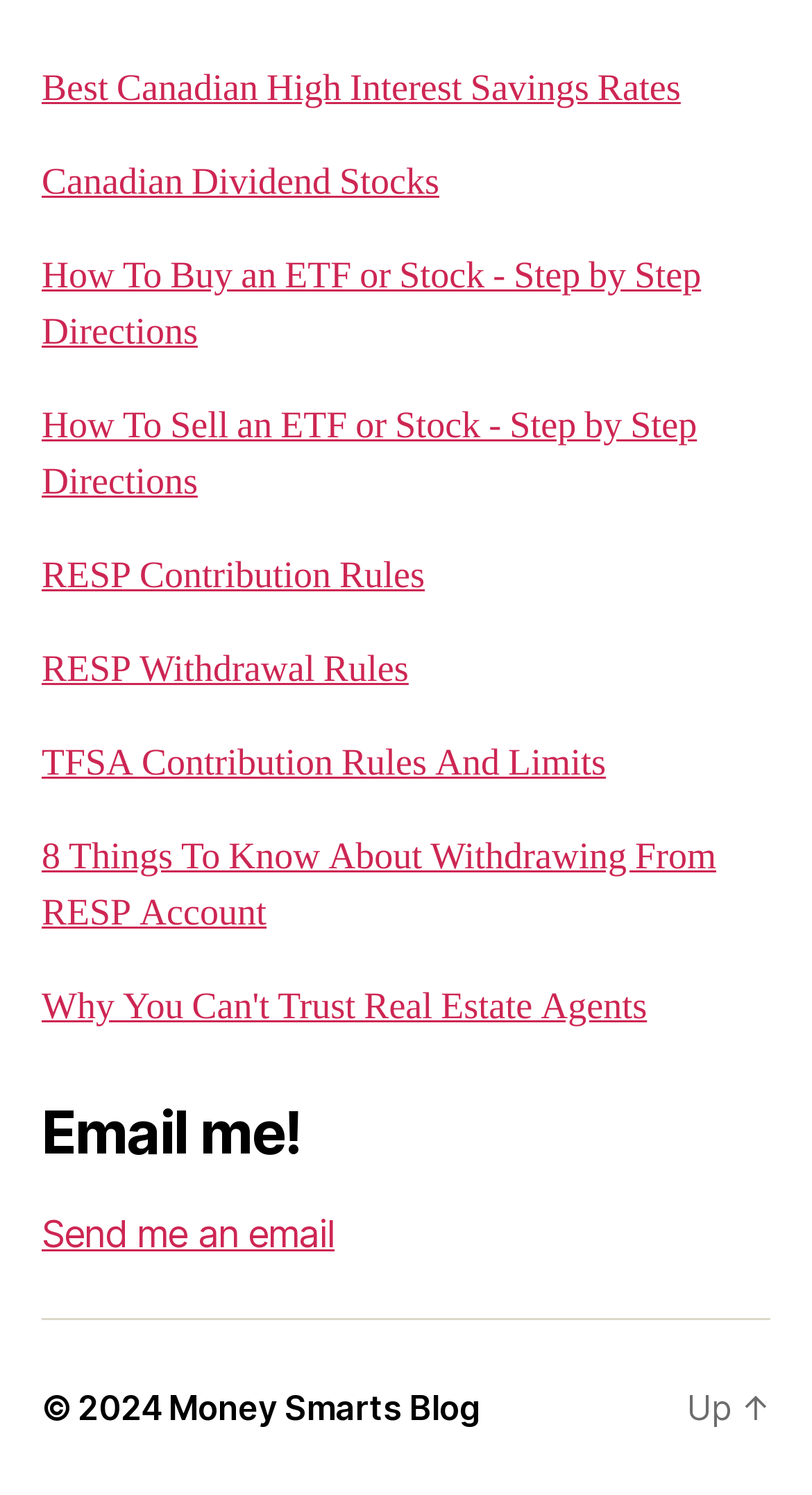Identify the bounding box for the element characterized by the following description: "Money Smarts Blog".

[0.208, 0.928, 0.591, 0.955]